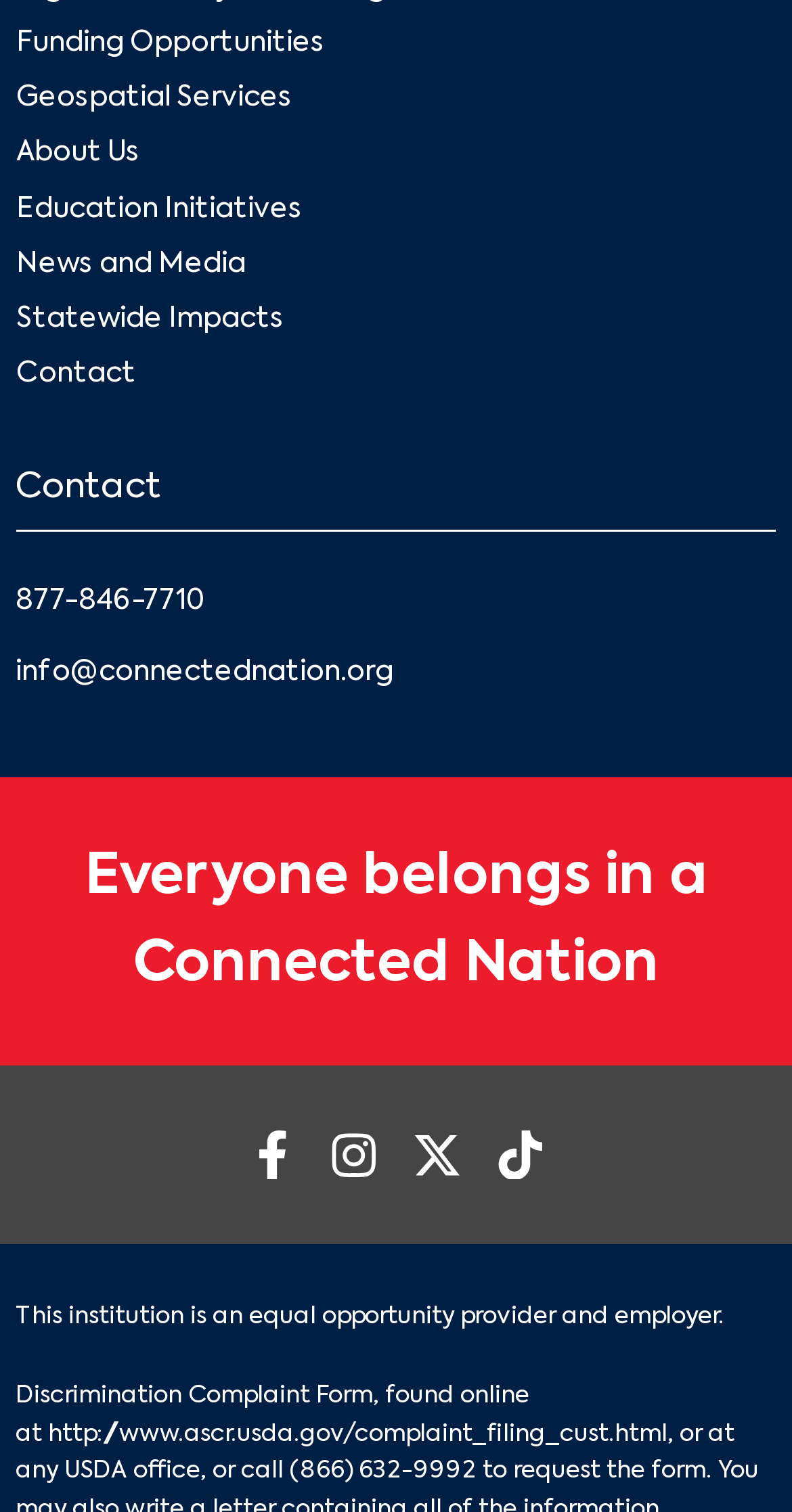Please identify the bounding box coordinates of where to click in order to follow the instruction: "Click on Funding Opportunities".

[0.02, 0.018, 0.41, 0.041]